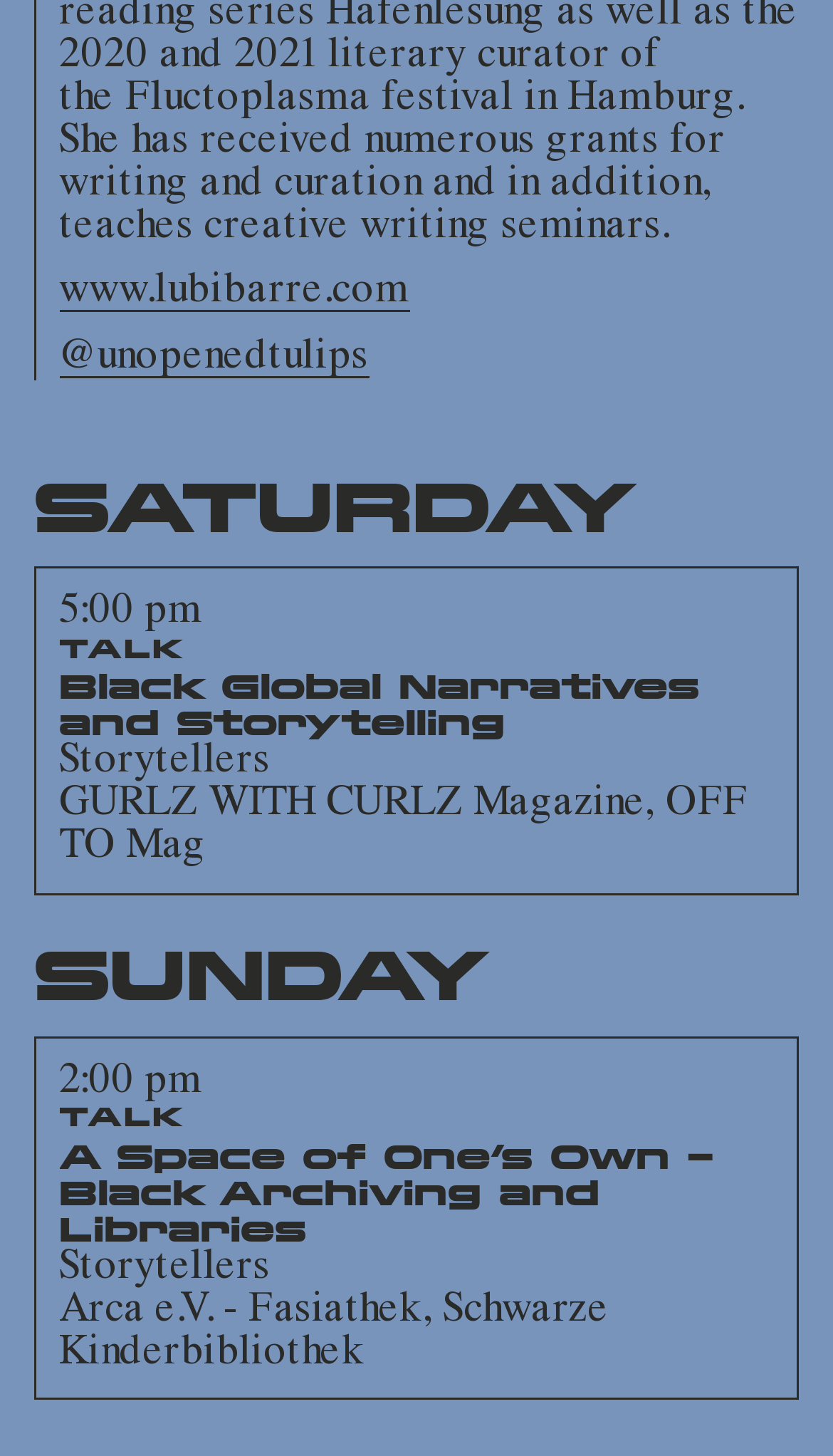Please reply to the following question using a single word or phrase: 
What is the title of the talk on Saturday?

Black Global Narratives and Storytelling